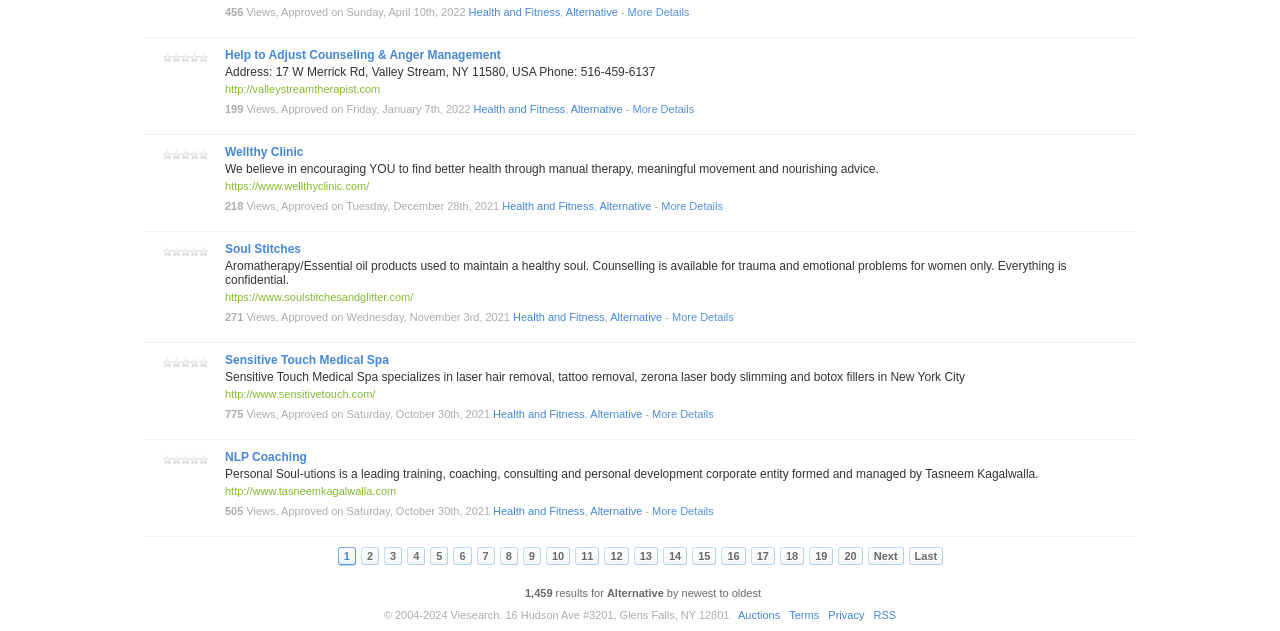What is the address of Help to Adjust Counseling & Anger Management?
Please answer the question with a detailed and comprehensive explanation.

I found the address by looking at the static text element with the content 'Address: 17 W Merrick Rd, Valley Stream, NY 11580, USA Phone: 516-459-6137' which is associated with the link 'Help to Adjust Counseling & Anger Management'.